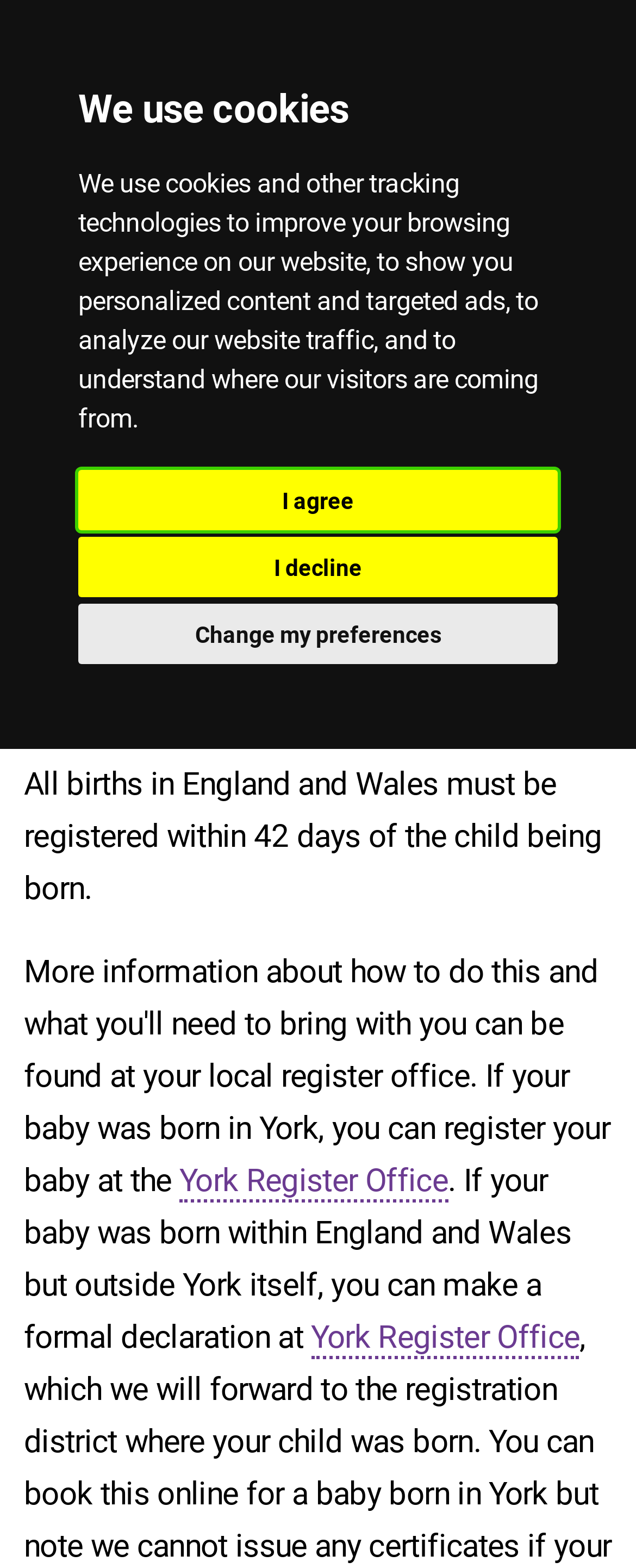Determine the bounding box coordinates of the element that should be clicked to execute the following command: "click the 'Home' link".

[0.052, 0.242, 0.158, 0.269]